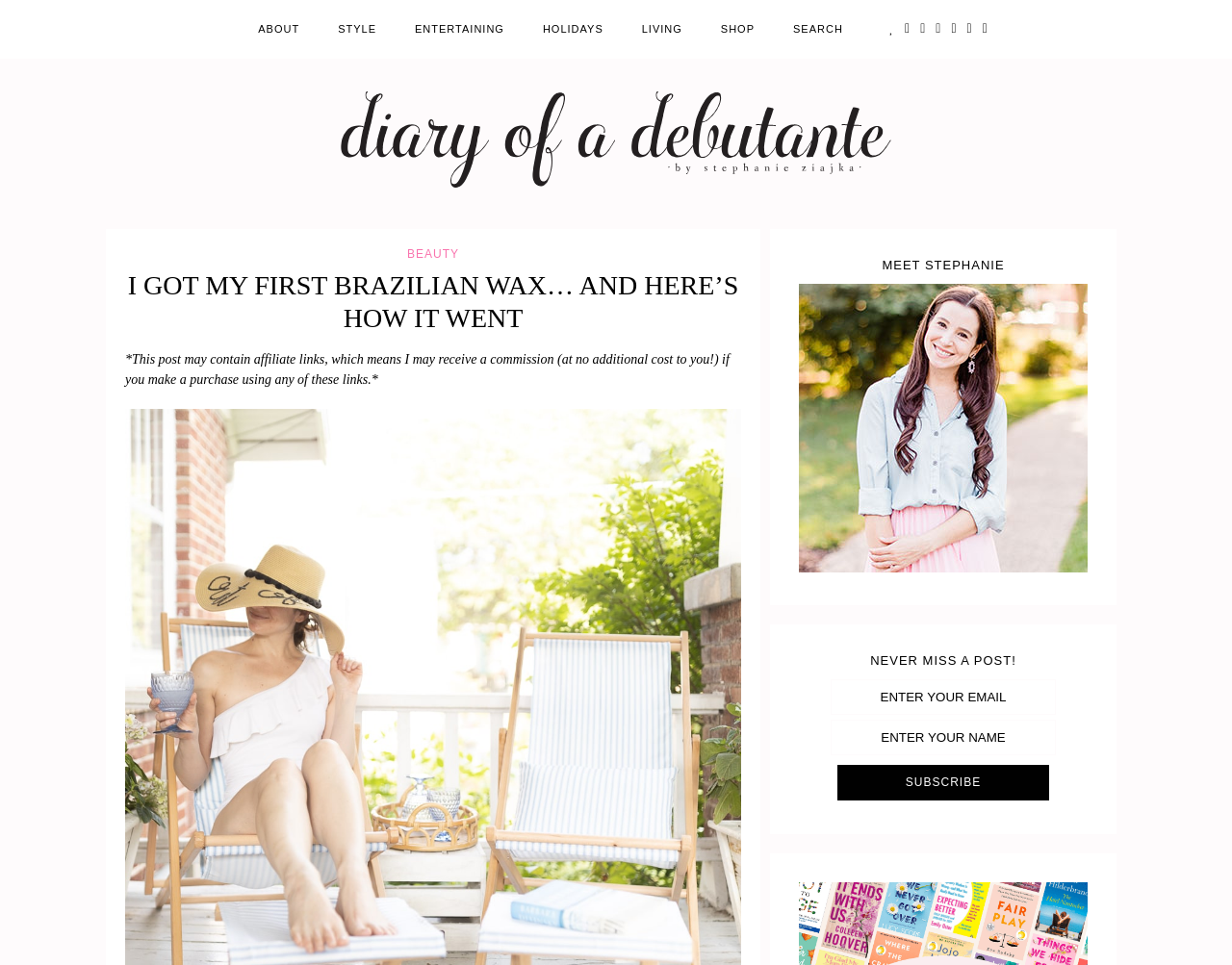Please specify the bounding box coordinates of the clickable region necessary for completing the following instruction: "Subscribe to the newsletter". The coordinates must consist of four float numbers between 0 and 1, i.e., [left, top, right, bottom].

[0.68, 0.793, 0.852, 0.83]